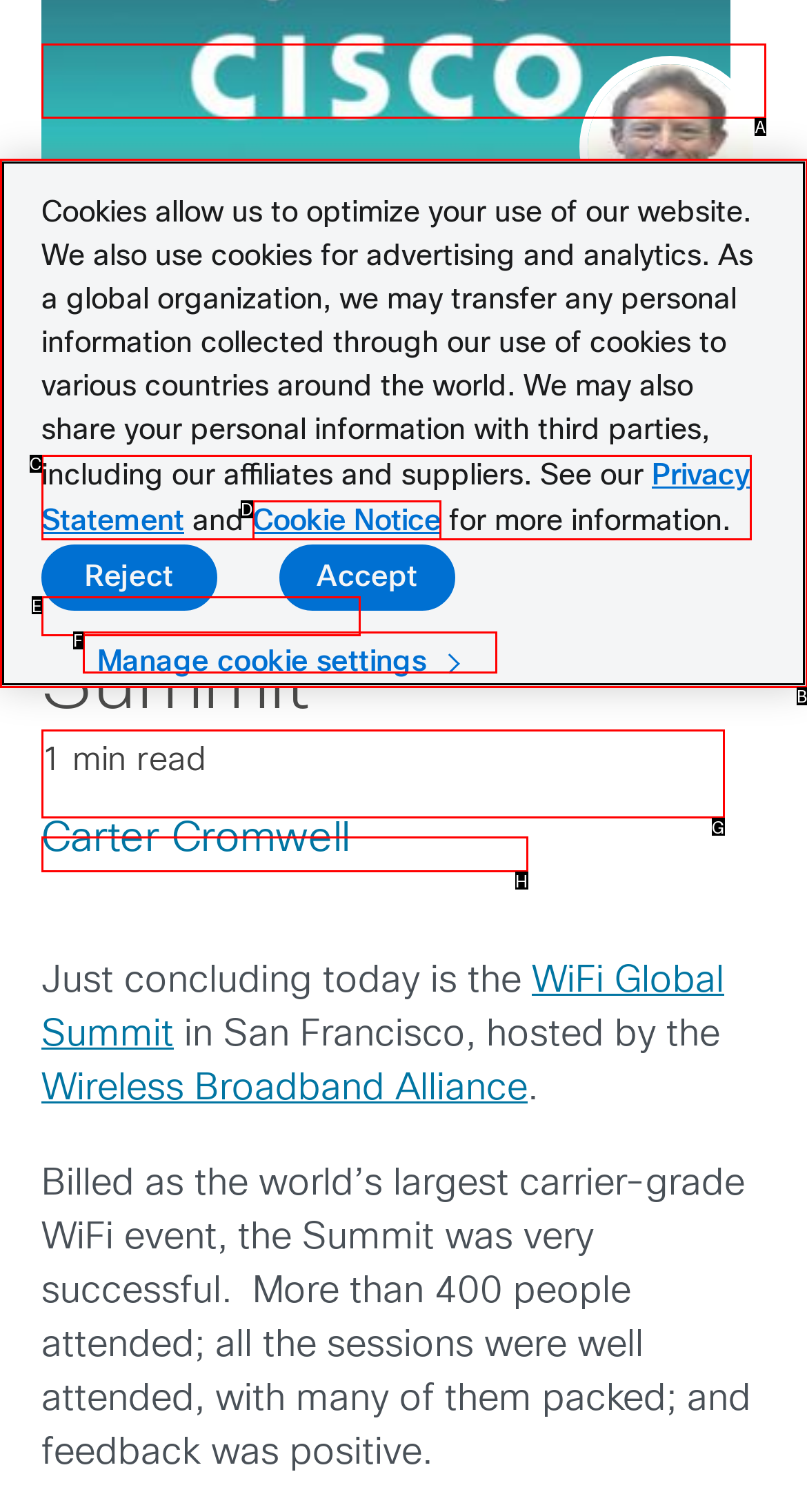Determine the option that aligns with this description: WiFi Global Summit
Reply with the option's letter directly.

G